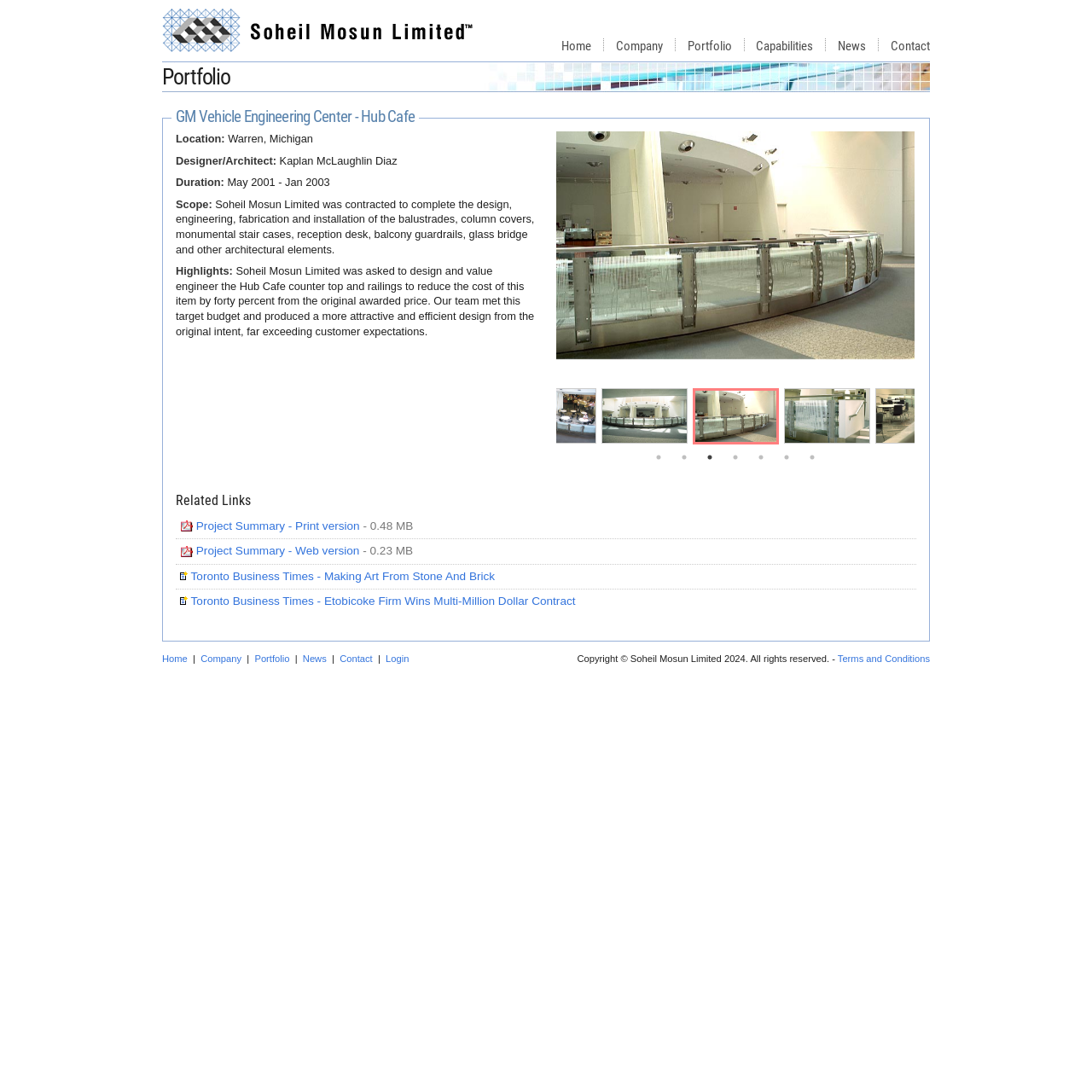Please locate the bounding box coordinates of the element that should be clicked to complete the given instruction: "Read What makes someone successful on your team?".

None